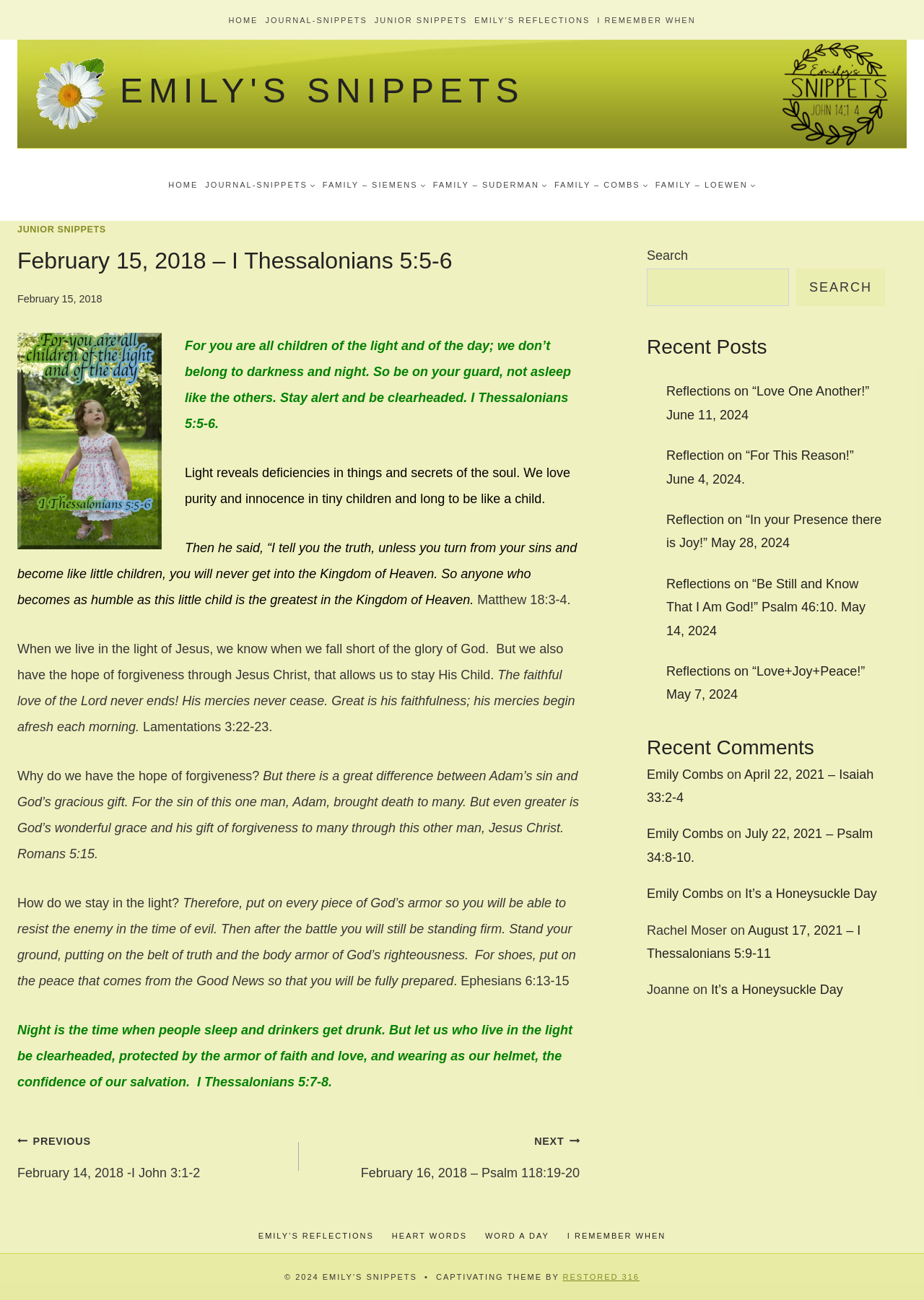Give a full account of the webpage's elements and their arrangement.

This webpage is a blog post titled "February 15, 2018 – I Thessalonians 5:5-6 – Emily's Snippets". At the top, there is a primary navigation menu with links to "HOME", "JOURNAL-SNIPPETS", "JUNIOR SNIPPETS", "EMILY’S REFLECTIONS", and "I REMEMBER WHEN". Below this, there is a secondary navigation menu with links to "HOME", "JOURNAL-SNIPPETS", and several family-related links.

The main content of the page is an article with a heading that matches the title of the page. The article contains several paragraphs of text, including Bible verses and reflections on them. The text is divided into sections with headings, and there are several links to other Bible verses and references throughout the article.

To the right of the main content, there is a complementary section with a search bar, a list of recent posts, and a list of recent comments. The recent posts list includes links to several other blog posts, and the recent comments list includes links to comments on other posts.

At the bottom of the page, there is a footer section with links to other blog posts and comments. There are also several images on the page, including a logo for "Emily's Snippets" at the top and a smaller image of the same logo in the complementary section.